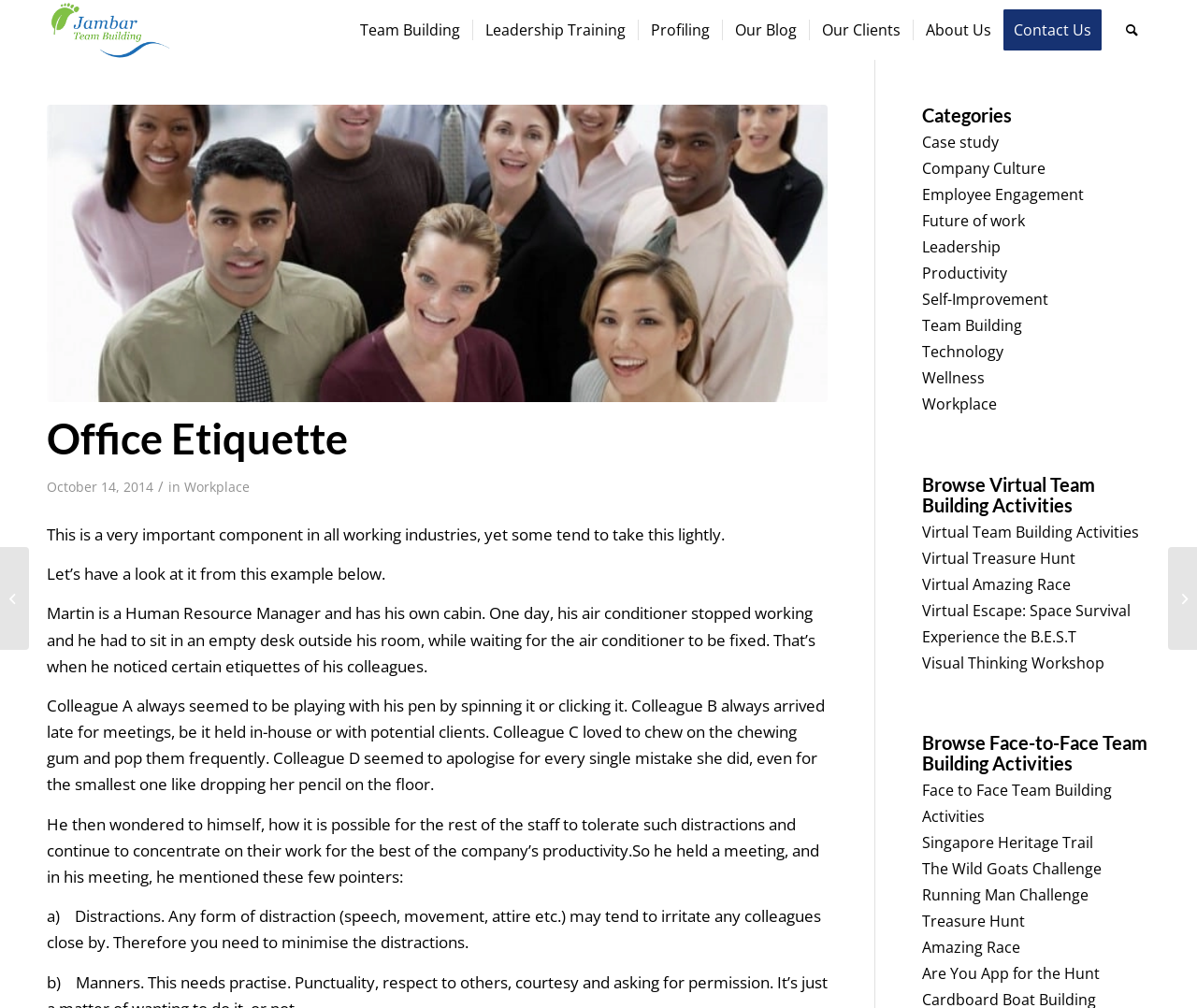Provide an in-depth description of the elements and layout of the webpage.

This webpage is about office etiquette, specifically discussing its importance and providing examples of etiquette in a workplace setting. At the top of the page, there is a logo of "Jambar Team Building" on the left, followed by a menu bar with several options, including "Team Building", "Leadership Training", "Profiling", "Our Blog", "Our Clients", "About Us", "Contact Us", and "Search". 

Below the menu bar, there is a large image of office workers, taking up most of the width of the page. Above the image, there is a header that reads "Office Etiquette". To the right of the image, there is a block of text that discusses the importance of office etiquette, citing an example of a Human Resource Manager who noticed certain etiquette issues among his colleagues, such as playing with pens, arriving late to meetings, and chewing gum loudly. 

The text then goes on to discuss the distractions caused by these behaviors and how they can affect productivity. The manager held a meeting to address these issues, highlighting the need to minimize distractions in the workplace. 

On the right side of the page, there are several sections, including "Categories", "Browse Virtual Team Building Activities", and "Browse Face-to-Face Team Building Activities", each with multiple links to related topics. There are also two links at the bottom of the page, one to a quote about giving one's heart and another to a team-building activity with Zuellig Pharma.